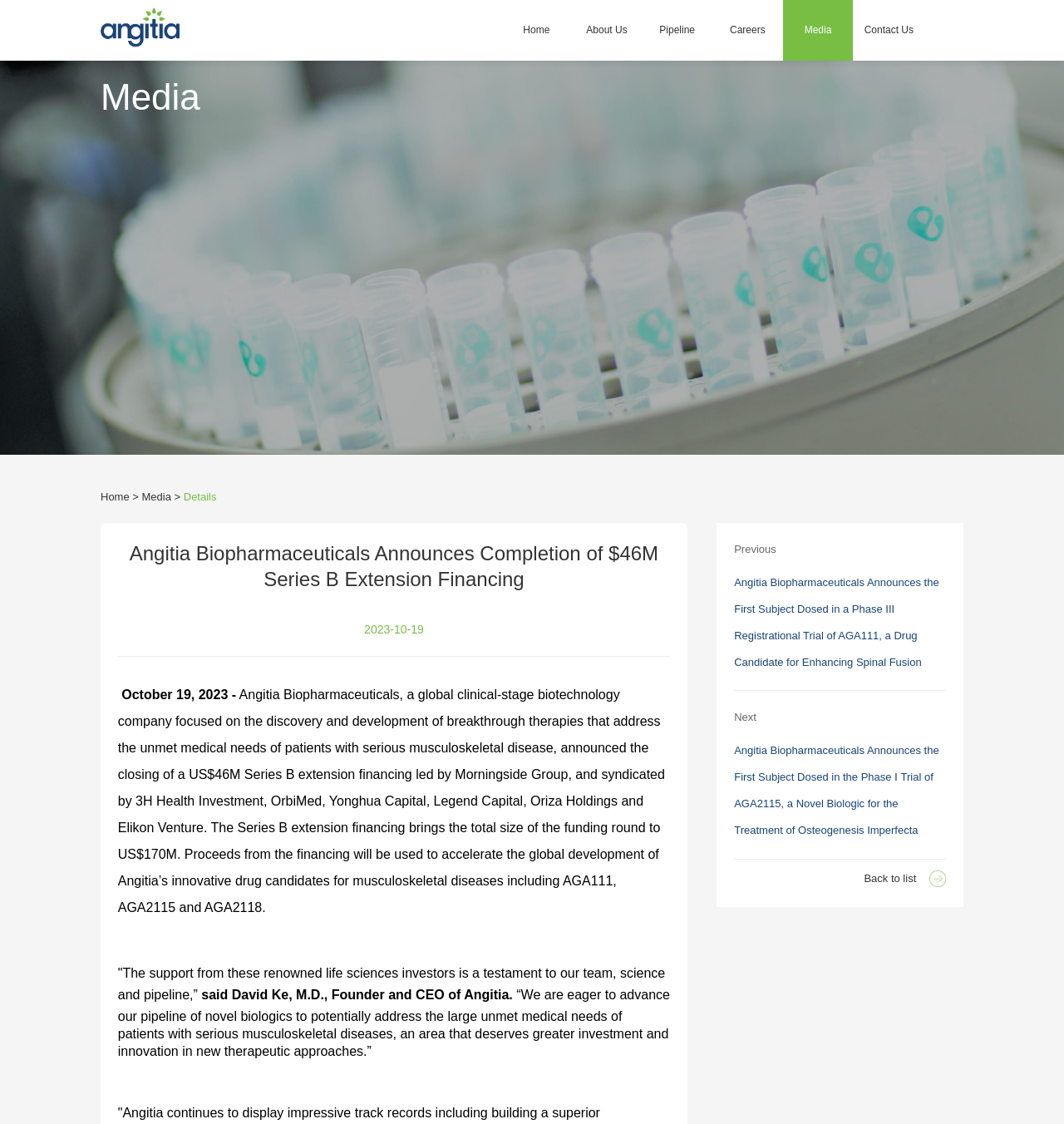Using the provided description: "Home", find the bounding box coordinates of the corresponding UI element. The output should be four float numbers between 0 and 1, in the format [left, top, right, bottom].

[0.471, 0.0, 0.537, 0.054]